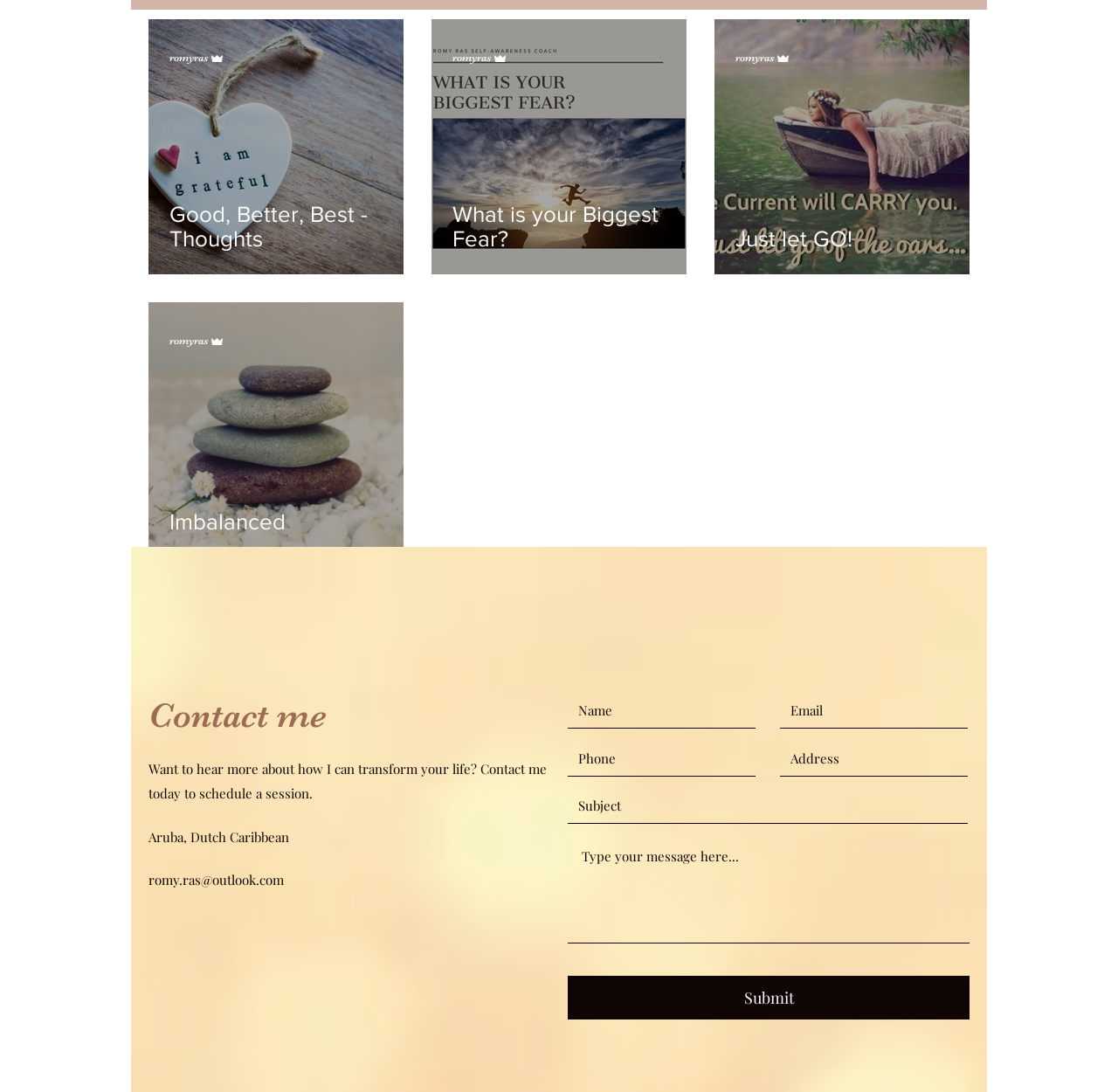What is the email address to contact?
Give a detailed and exhaustive answer to the question.

The email address is mentioned in the contact information section, and it is 'romy.ras@outlook.com'.